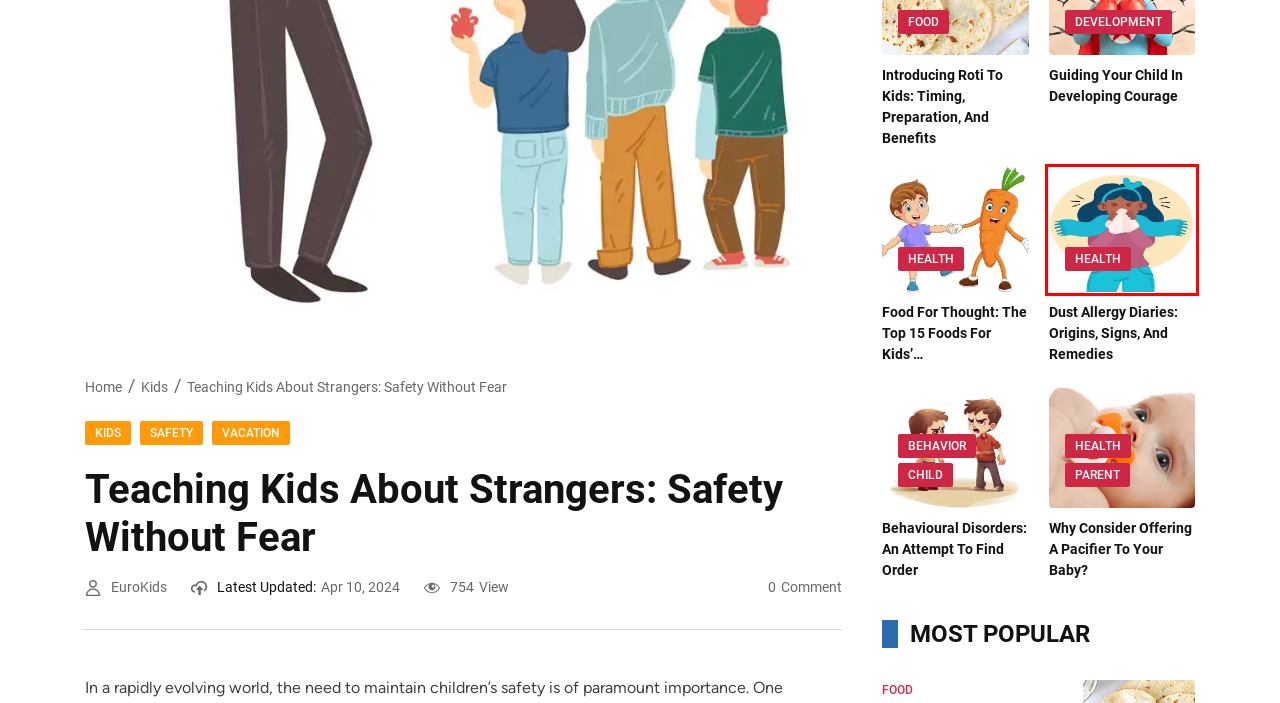Given a webpage screenshot with a UI element marked by a red bounding box, choose the description that best corresponds to the new webpage that will appear after clicking the element. The candidates are:
A. Behavior Archives - EuroKids
B. Food Archives - EuroKids
C. Development Archives - EuroKids
D. Understanding Common Child Behavioral Disorders
E. Dust Allergy: Causes, Symptoms, and Effective Remedies
F. EuroKids, Author at EuroKids
G. Vacation Archives - EuroKids
H. Child Archives - EuroKids

E